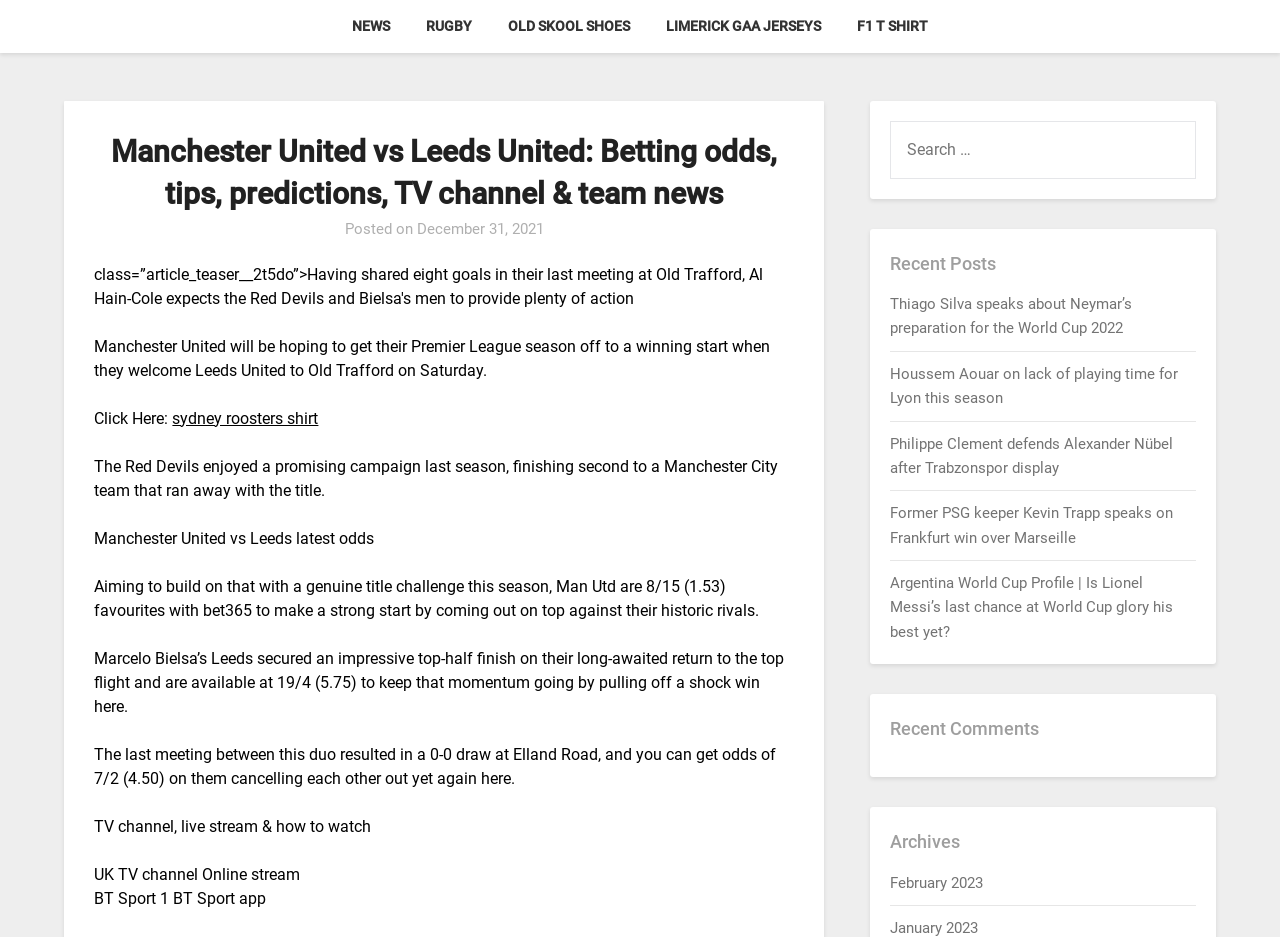Indicate the bounding box coordinates of the clickable region to achieve the following instruction: "Read Manchester United vs Leeds United article."

[0.074, 0.14, 0.62, 0.23]